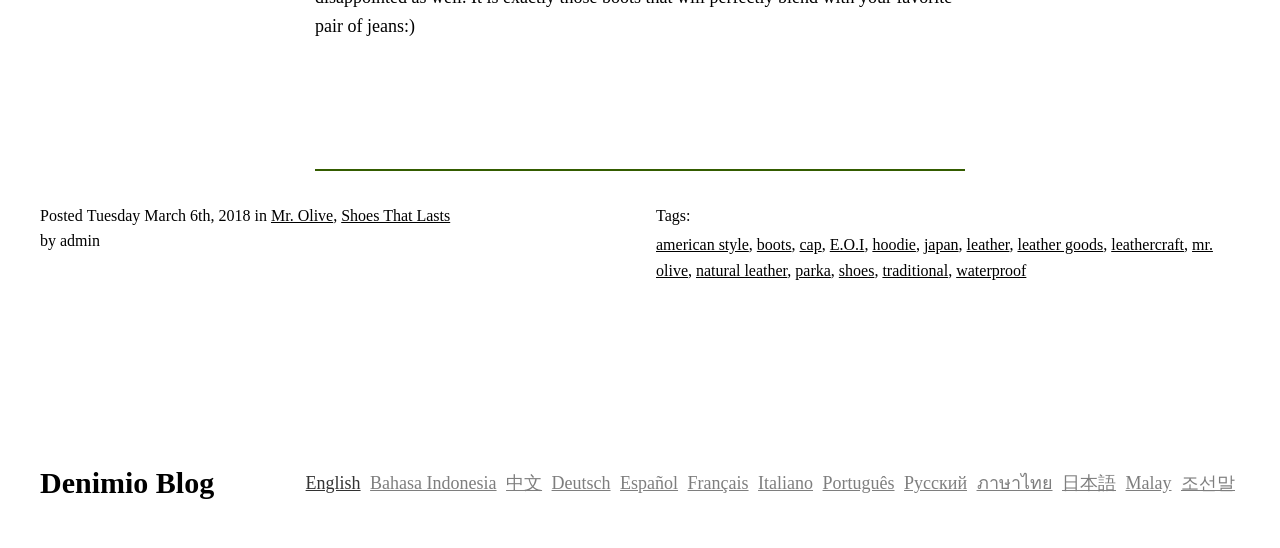Kindly provide the bounding box coordinates of the section you need to click on to fulfill the given instruction: "View the 'Shoes That Lasts' post".

[0.267, 0.377, 0.352, 0.408]